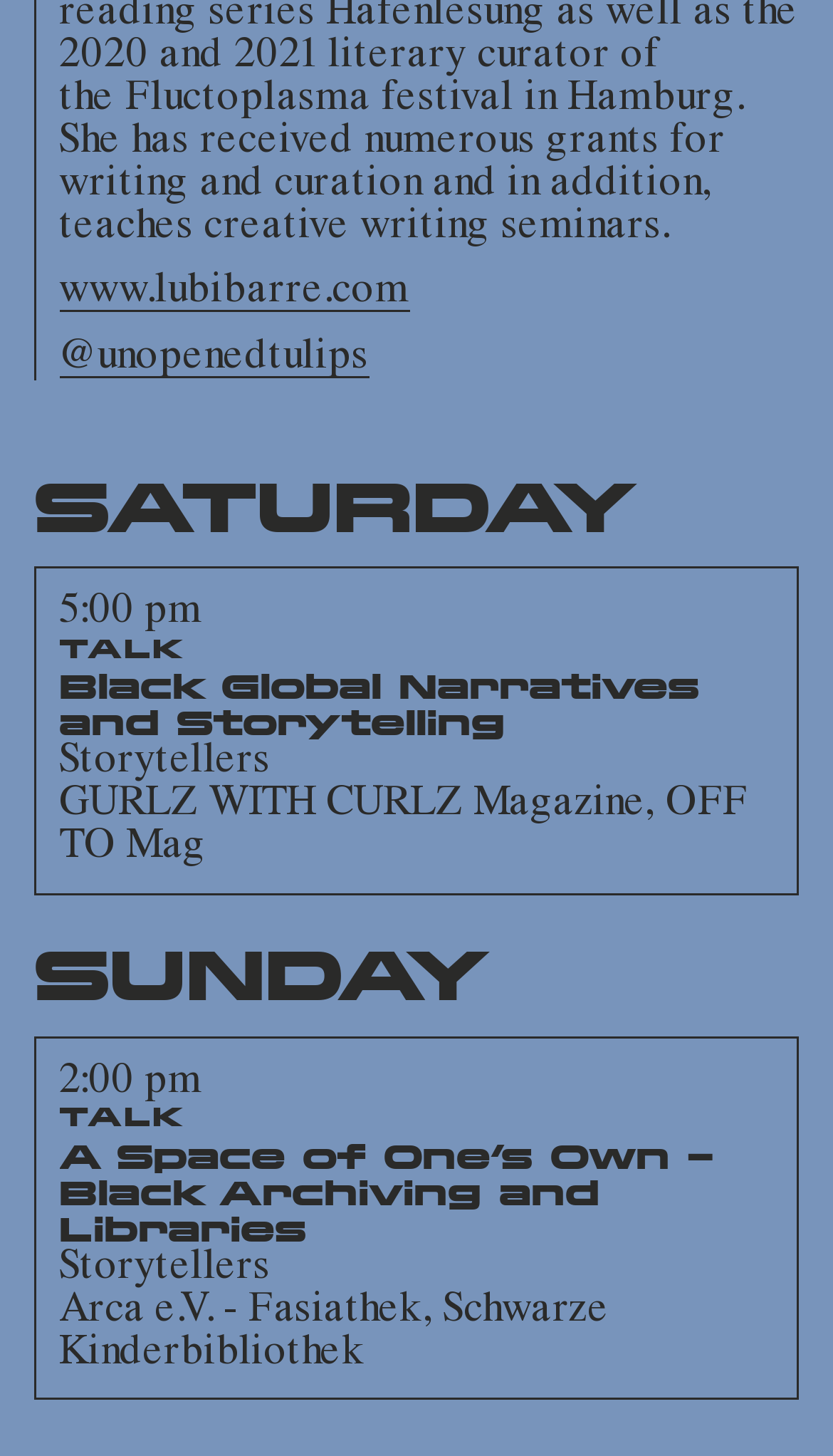Please answer the following question using a single word or phrase: 
Who is involved in the talk on Saturday?

GURLZ WITH CURLZ Magazine, OFF TO Mag